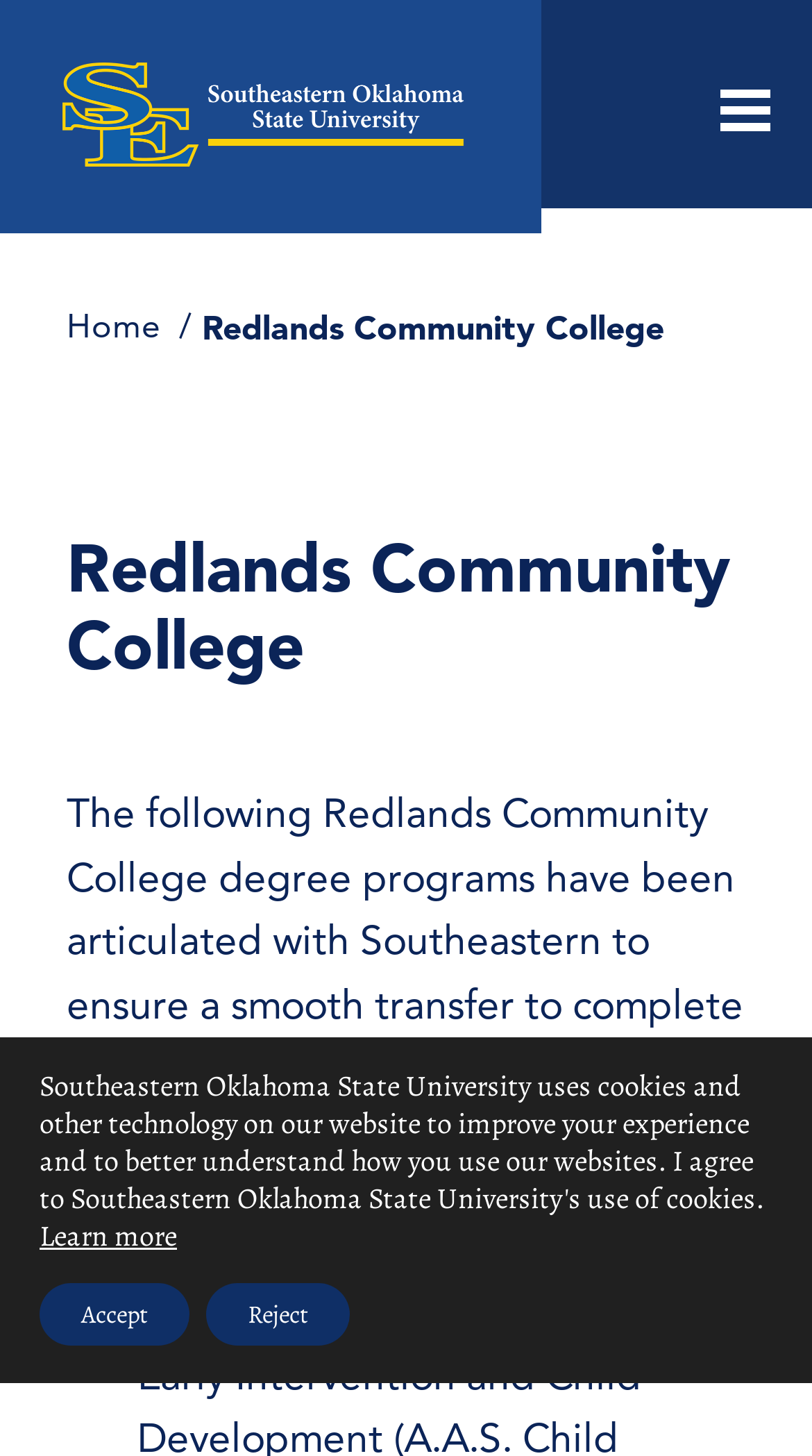Find the bounding box coordinates of the element I should click to carry out the following instruction: "Learn more about GDPR Cookie Banner".

[0.049, 0.835, 0.218, 0.863]